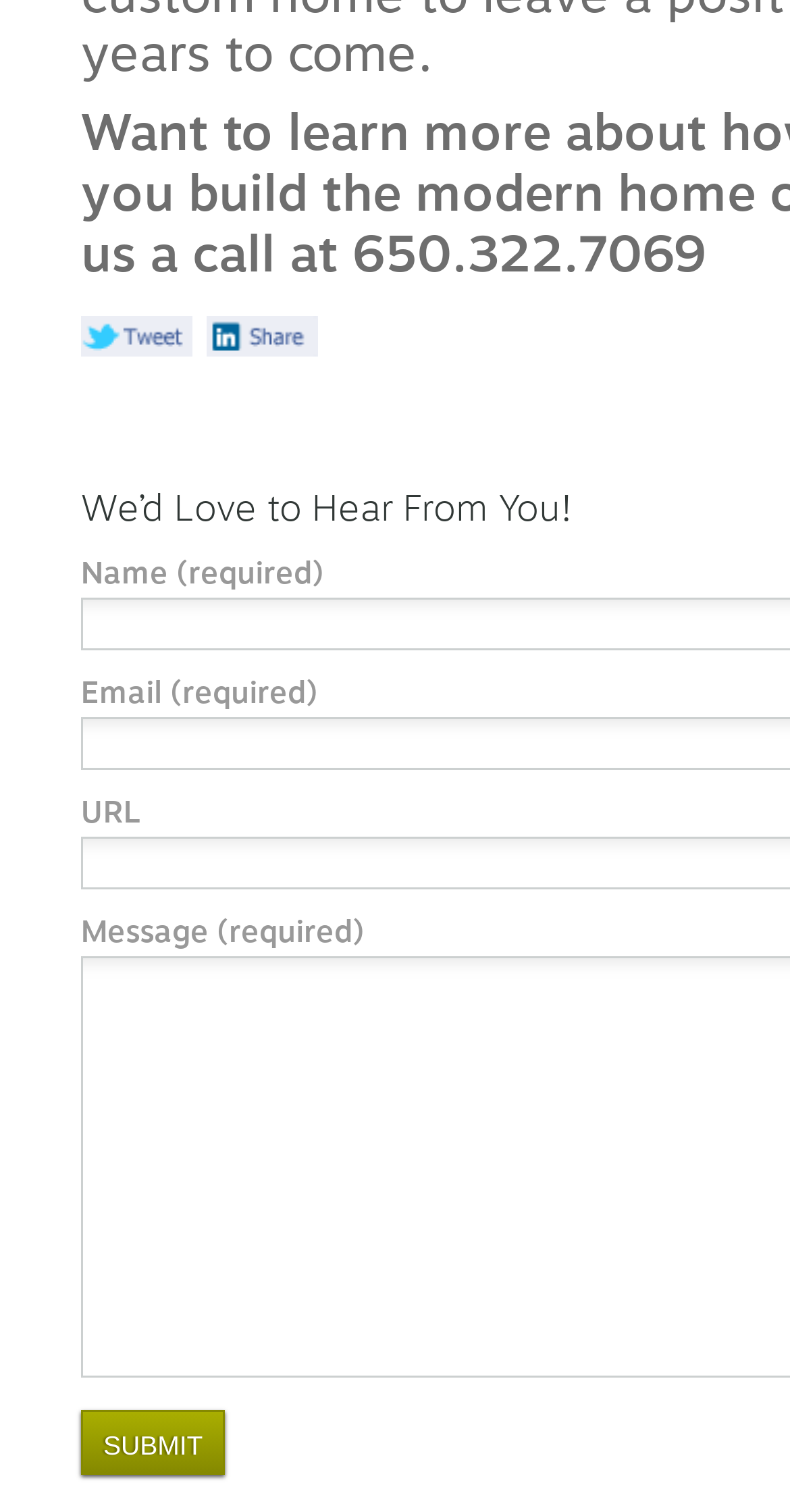What is the purpose of the 'Tweet on Twitter' button?
Answer the question with a detailed explanation, including all necessary information.

The 'Tweet on Twitter' button is a social media sharing button that allows users to share the current webpage on their Twitter account. This is evident from the image and text 'Tweet on Twitter' associated with the button.